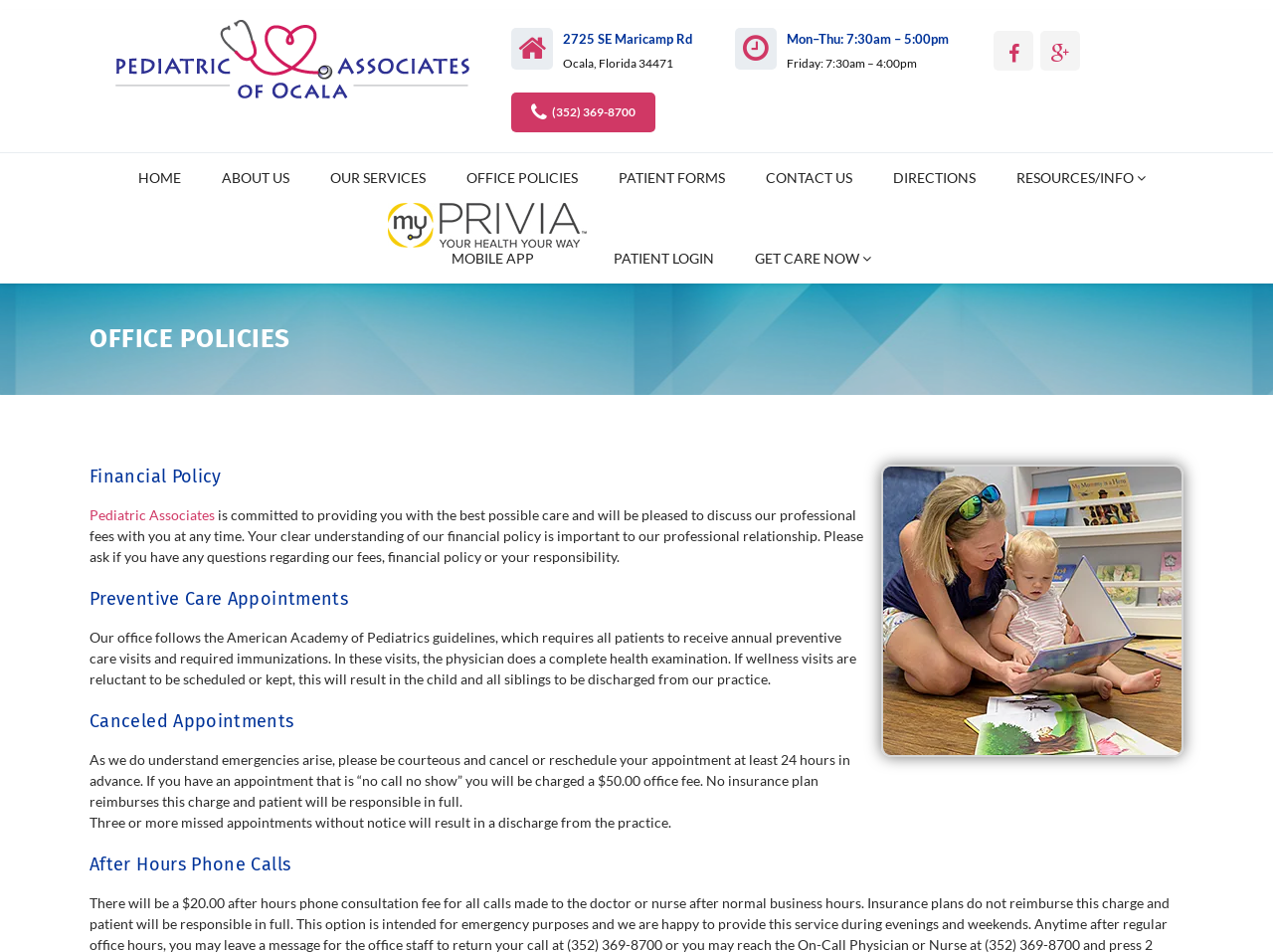Predict the bounding box coordinates of the area that should be clicked to accomplish the following instruction: "Login as a patient". The bounding box coordinates should consist of four float numbers between 0 and 1, i.e., [left, top, right, bottom].

[0.471, 0.245, 0.572, 0.296]